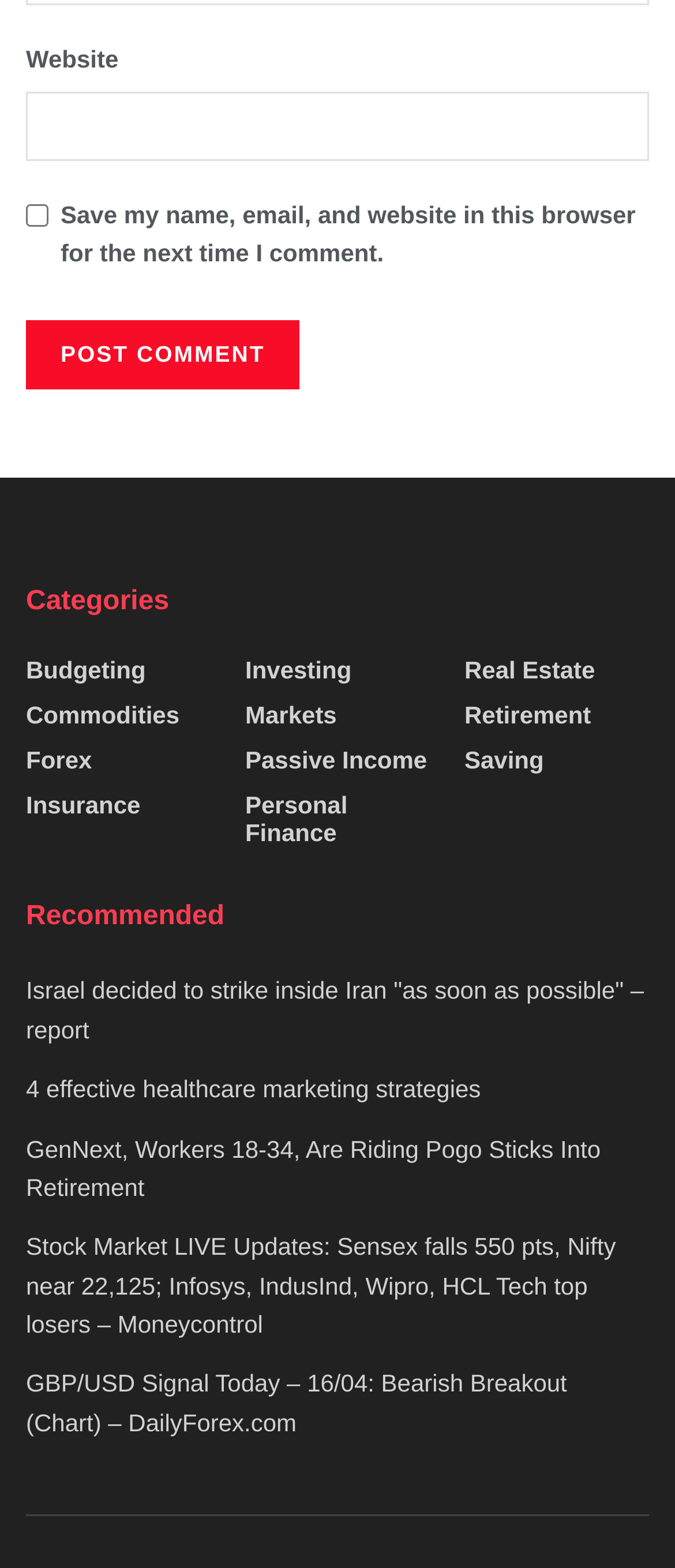Please identify the bounding box coordinates of the area that needs to be clicked to fulfill the following instruction: "Read Israel decided to strike inside Iran report."

[0.038, 0.623, 0.954, 0.665]